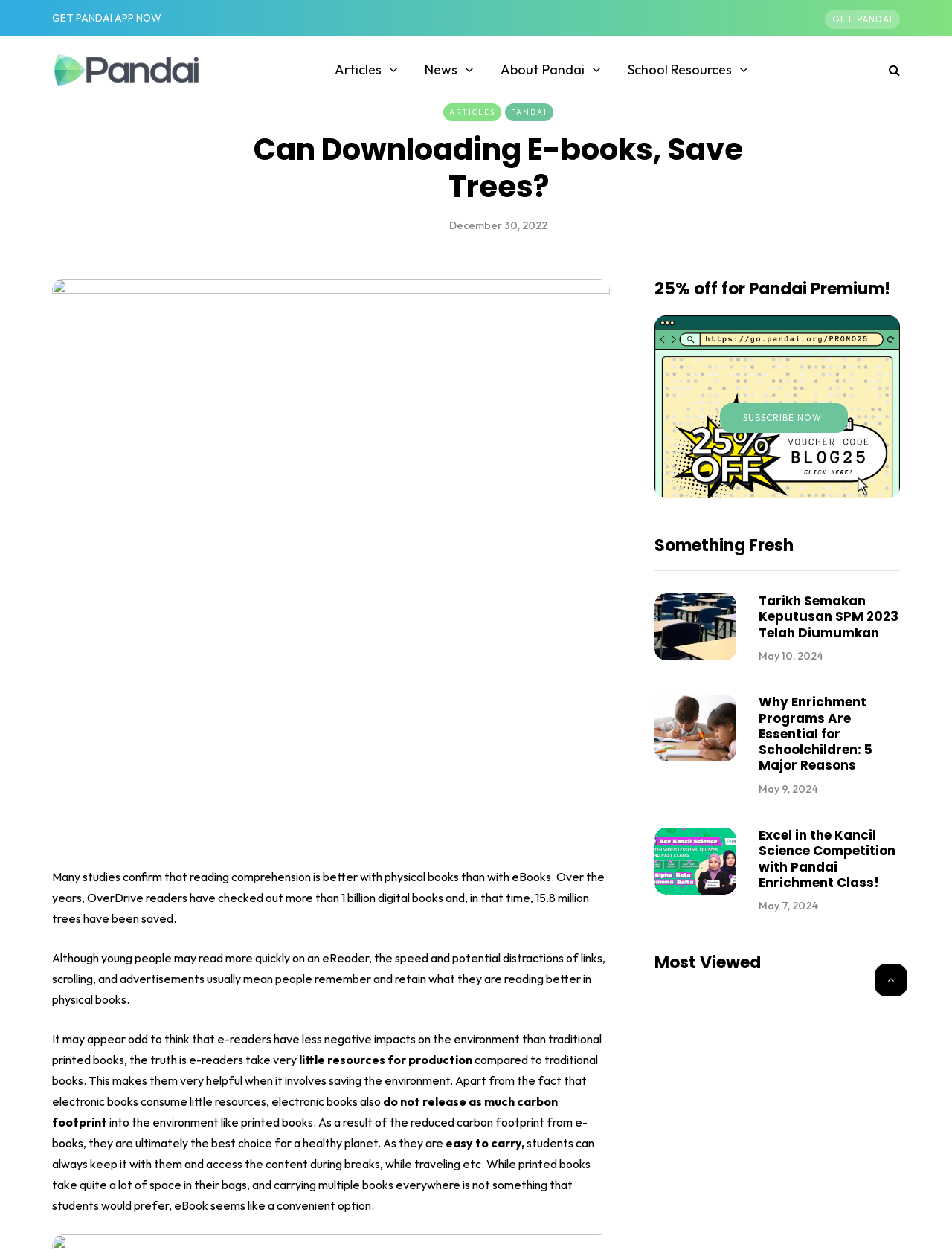Please identify the coordinates of the bounding box that should be clicked to fulfill this instruction: "Read the article Can Downloading E-books, Save Trees?".

[0.22, 0.104, 0.827, 0.164]